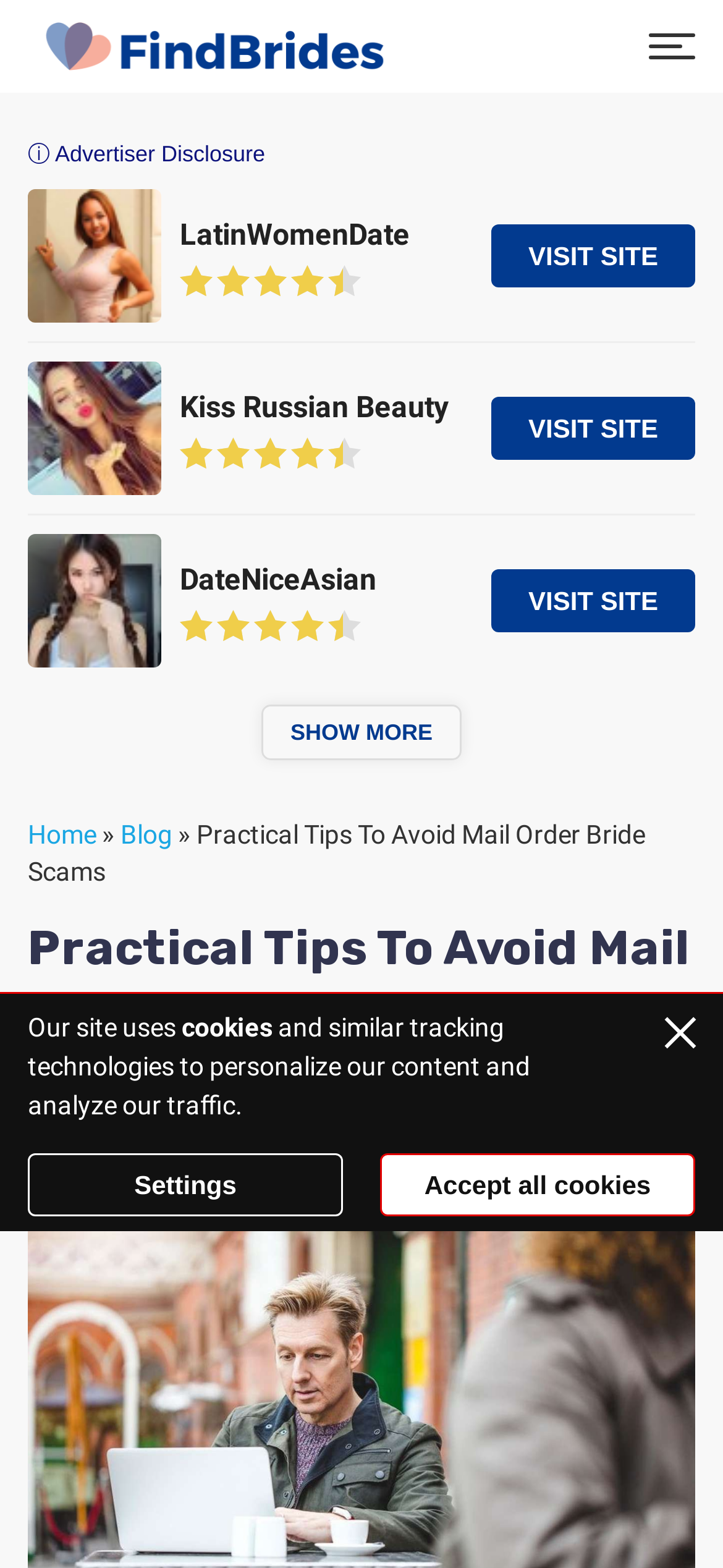Identify the bounding box coordinates of the part that should be clicked to carry out this instruction: "View Shared Ownership Logo".

None